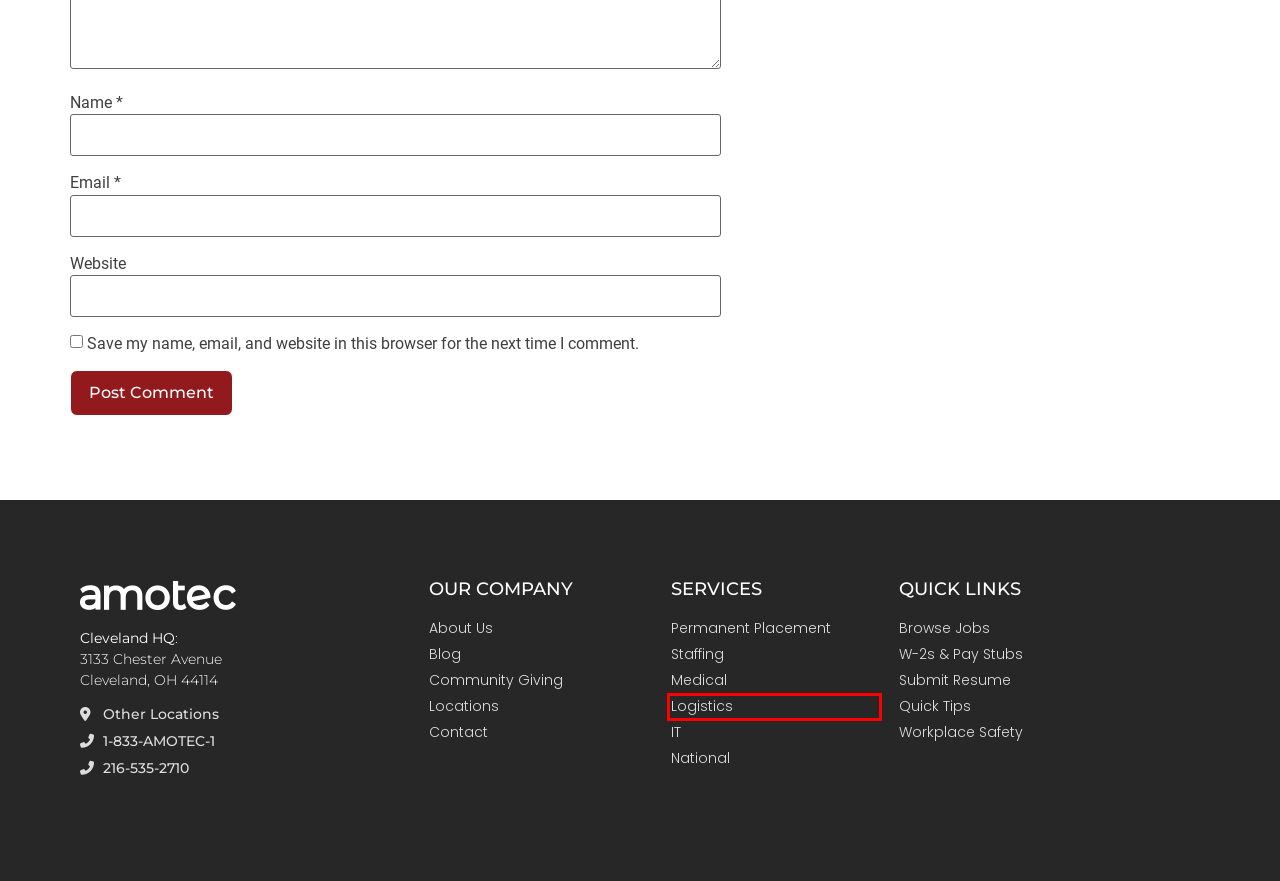Analyze the screenshot of a webpage featuring a red rectangle around an element. Pick the description that best fits the new webpage after interacting with the element inside the red bounding box. Here are the candidates:
A. Amotec - Logistics Staffing
B. Amotec - Community Giving
C. Amotec - Locations
D. Amotec - Medical Staffing
E. Amotec - Submit Resume
F. Amotec - IT Staffing
G. Amotec - Workplace Safety
H. Amotec - Staffing Solutions

A